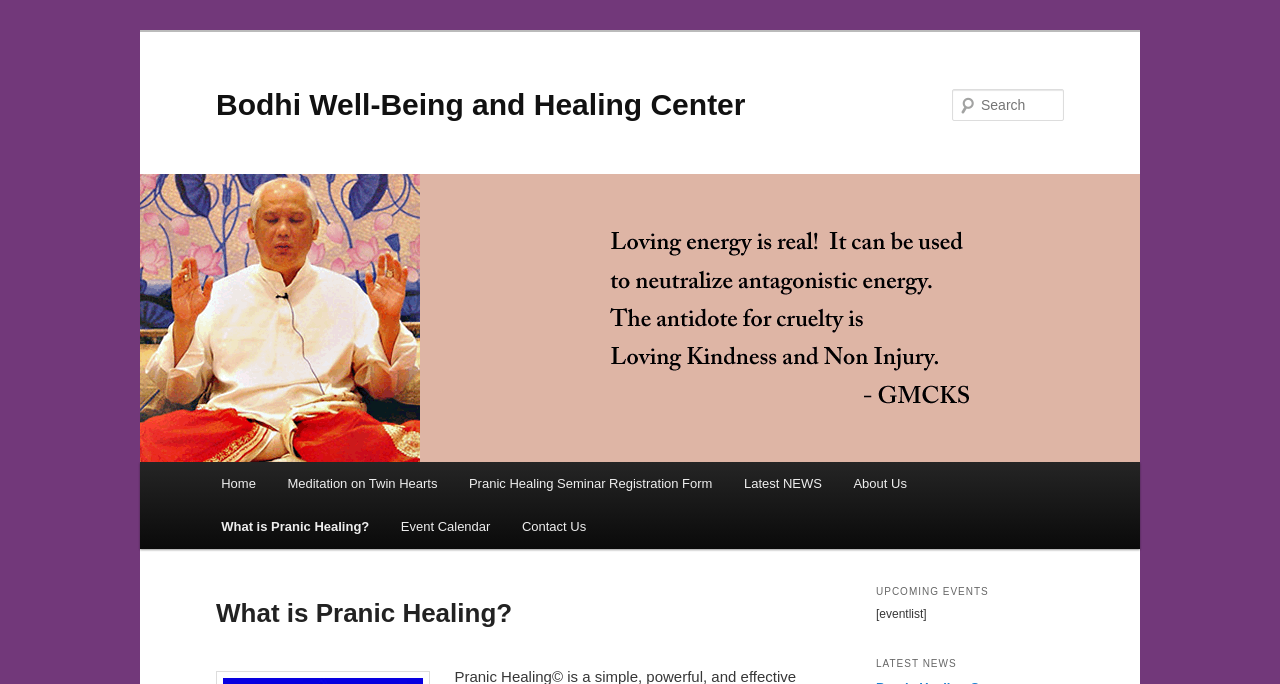Answer the following query with a single word or phrase:
Are there any upcoming events listed?

Yes